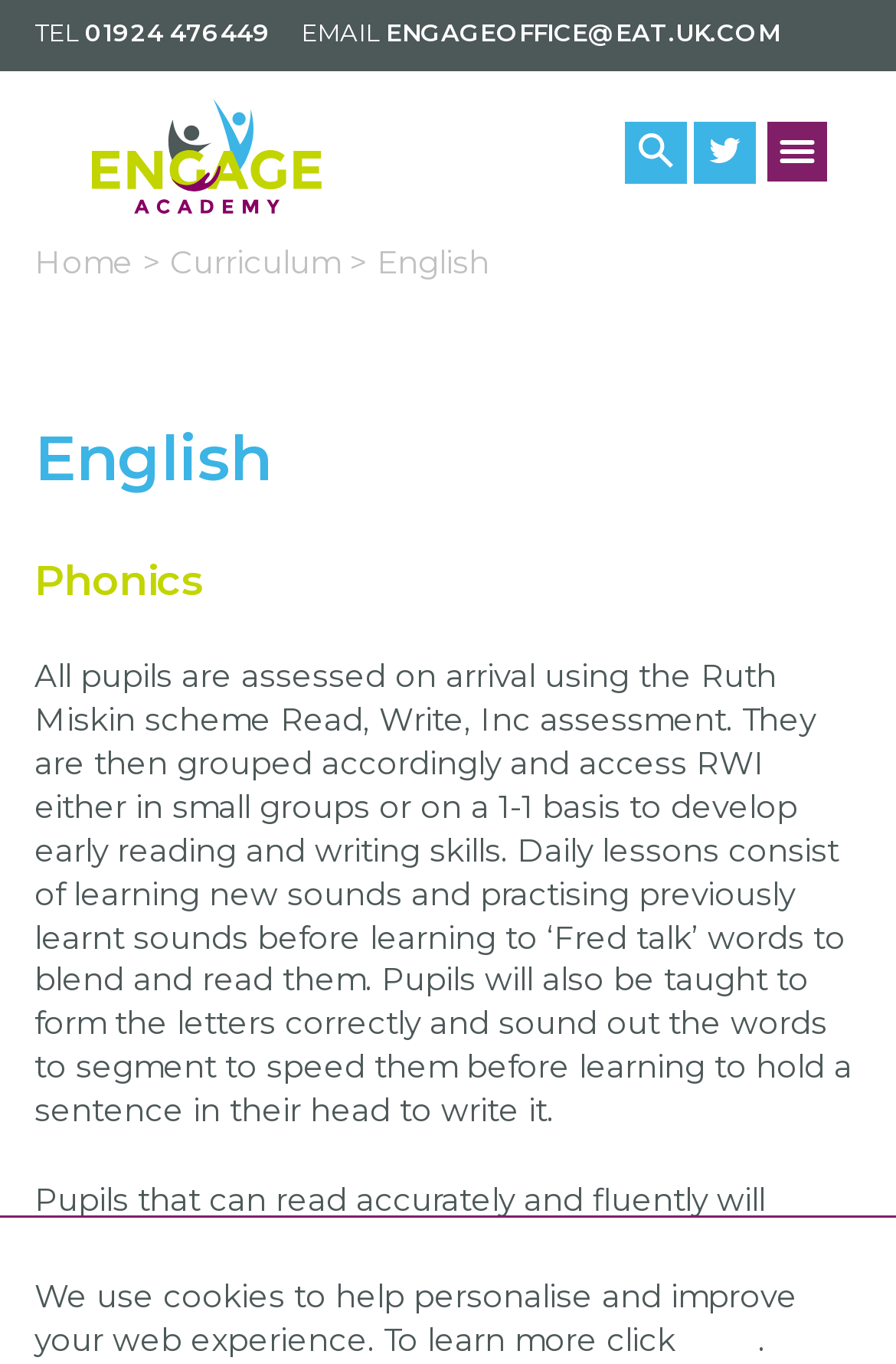Can you pinpoint the bounding box coordinates for the clickable element required for this instruction: "Open Twitter link"? The coordinates should be four float numbers between 0 and 1, i.e., [left, top, right, bottom].

[0.774, 0.089, 0.844, 0.134]